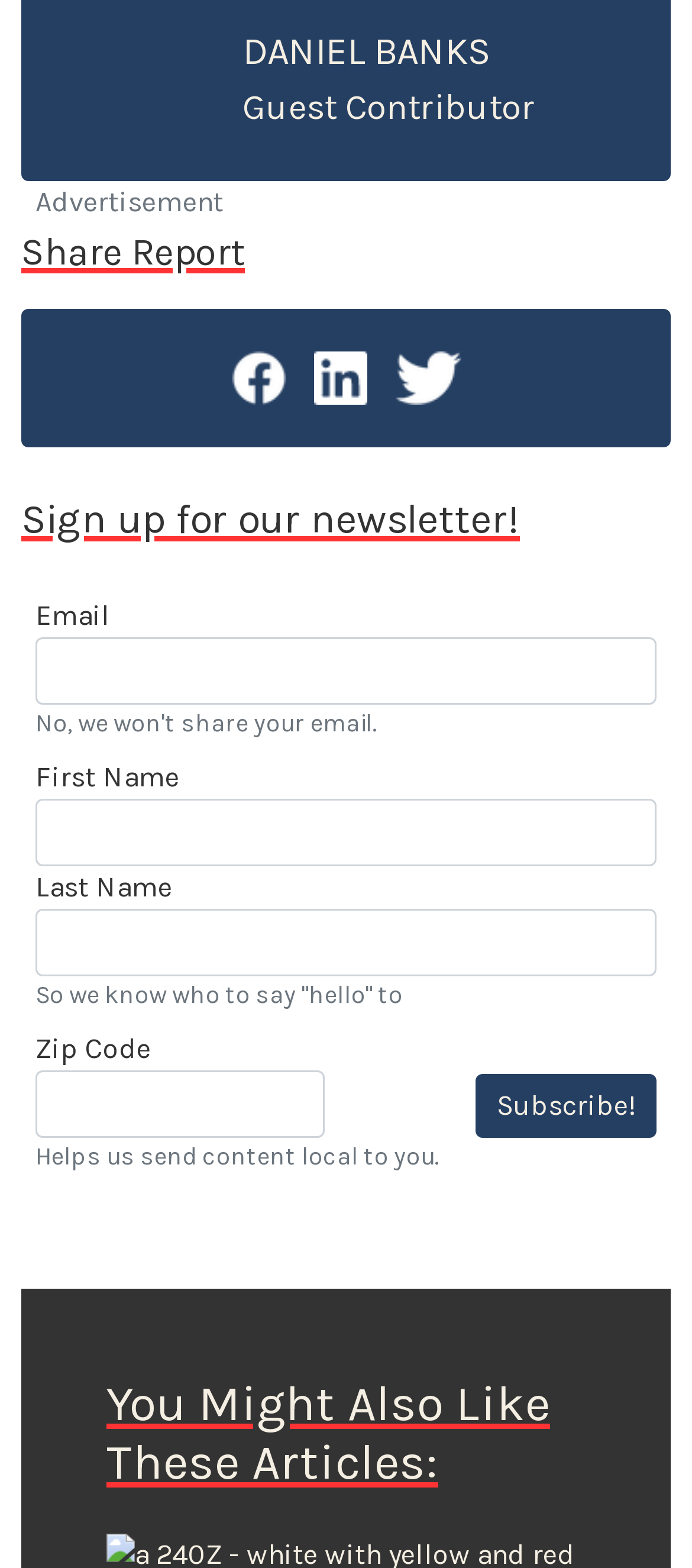How many input fields are required to subscribe to the newsletter?
Provide a concise answer using a single word or phrase based on the image.

One